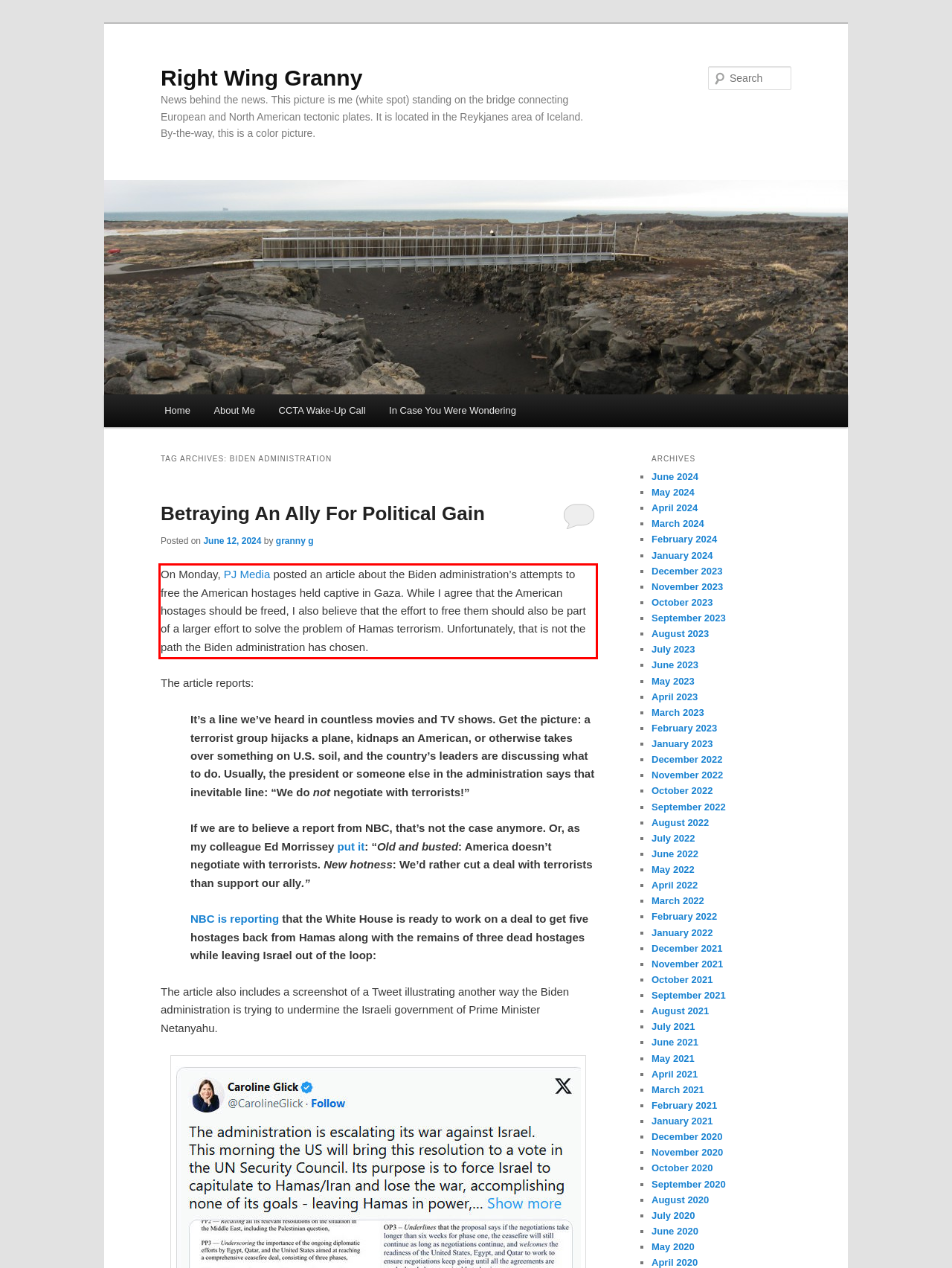Please analyze the provided webpage screenshot and perform OCR to extract the text content from the red rectangle bounding box.

On Monday, PJ Media posted an article about the Biden administration’s attempts to free the American hostages held captive in Gaza. While I agree that the American hostages should be freed, I also believe that the effort to free them should also be part of a larger effort to solve the problem of Hamas terrorism. Unfortunately, that is not the path the Biden administration has chosen.